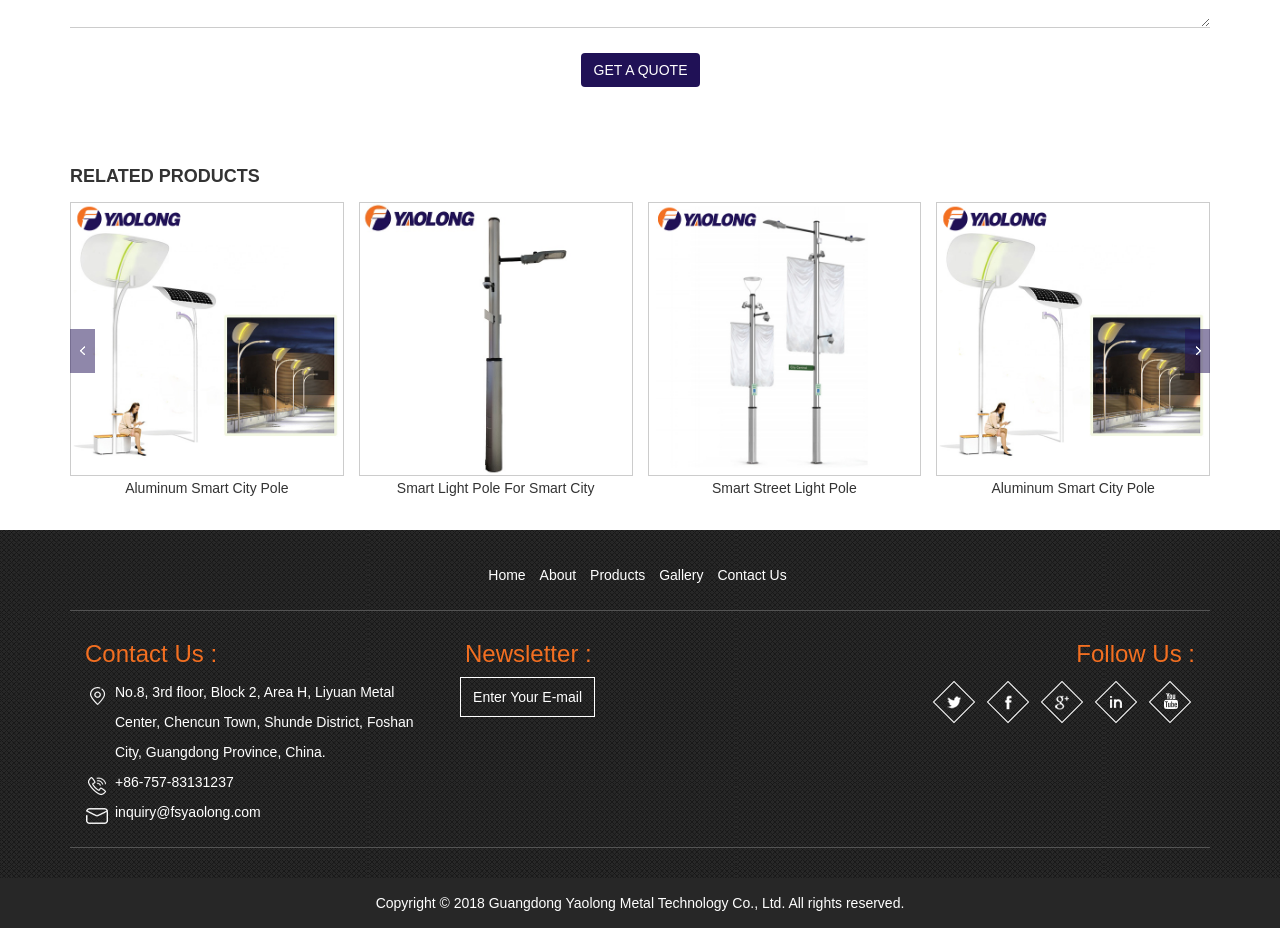Identify the bounding box coordinates of the clickable region necessary to fulfill the following instruction: "View aluminum smart city pole". The bounding box coordinates should be four float numbers between 0 and 1, i.e., [left, top, right, bottom].

[0.055, 0.355, 0.269, 0.372]